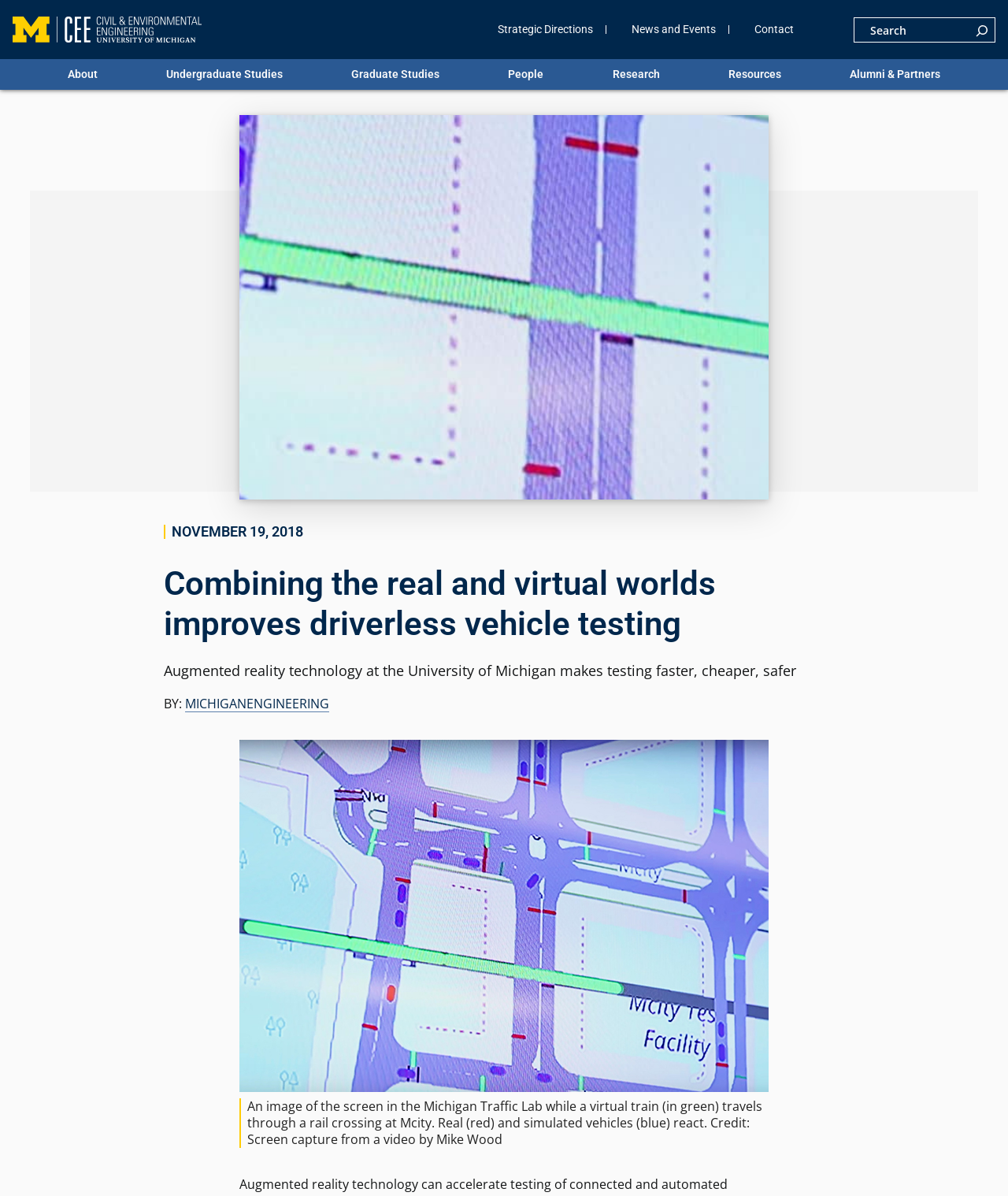Please answer the following question using a single word or phrase: 
What is the credit for the screen capture?

Mike Wood